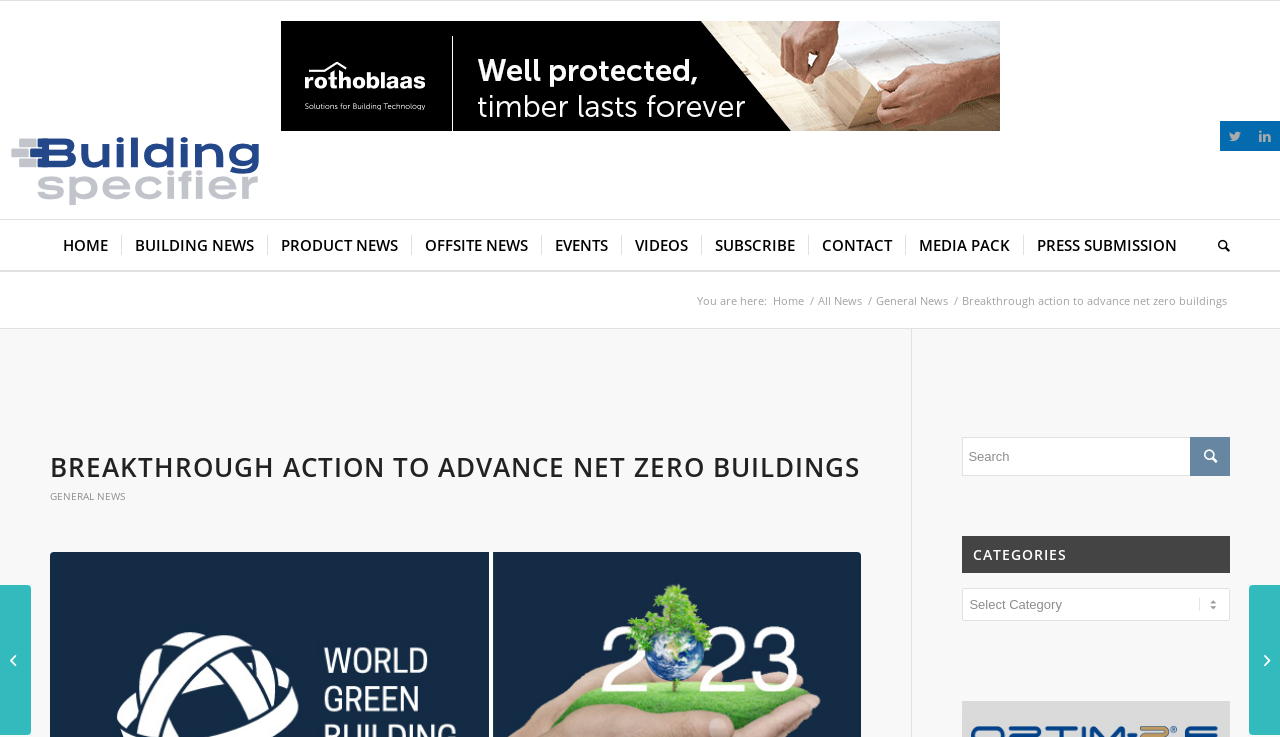Identify the bounding box coordinates of the region that should be clicked to execute the following instruction: "Read the news about breakthrough action to advance net zero buildings".

[0.039, 0.612, 0.673, 0.68]